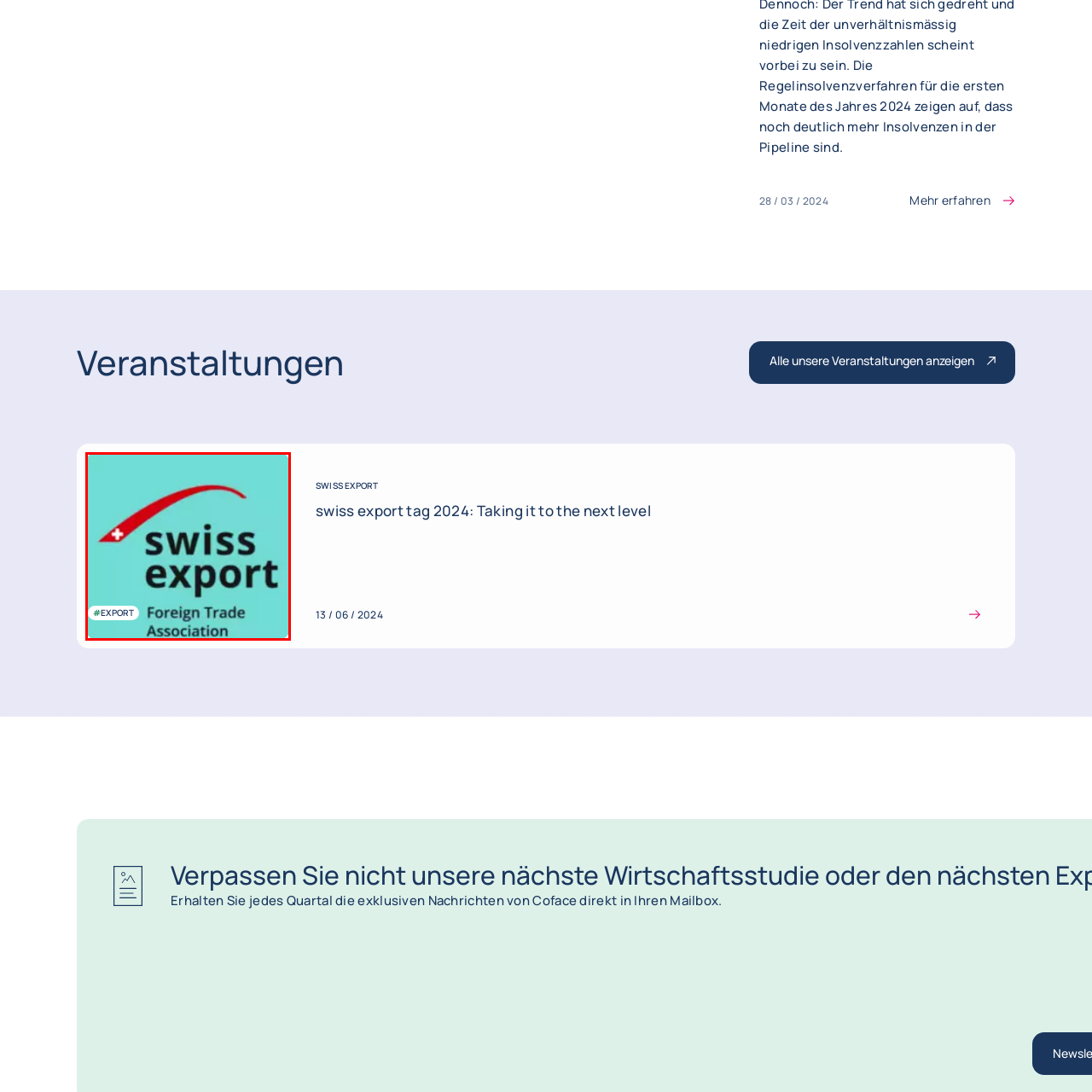What is the shape of the stylized element in the logo?
Examine the image outlined by the red bounding box and answer the question with as much detail as possible.

The caption describes the logo as incorporating a stylized red arrow, which suggests forward movement and innovation, symbolizing the association's commitment to enhancing Swiss exports.